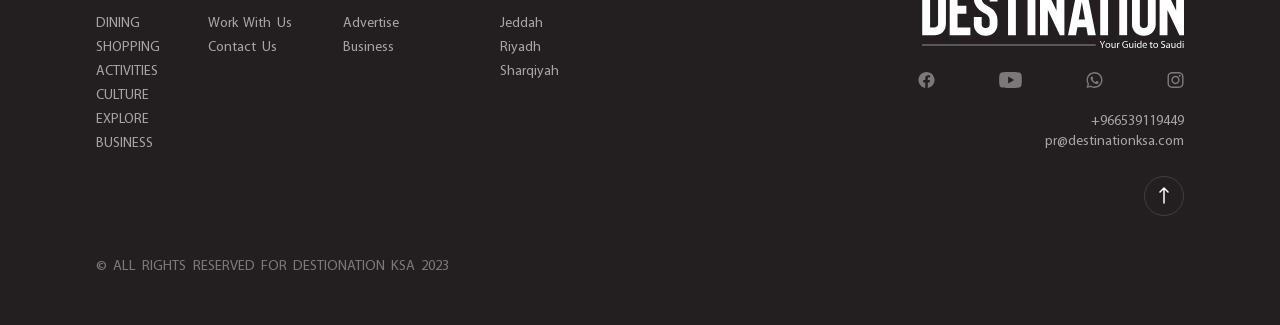Determine the bounding box coordinates of the region that needs to be clicked to achieve the task: "Click on EXPLORE".

[0.075, 0.346, 0.116, 0.392]